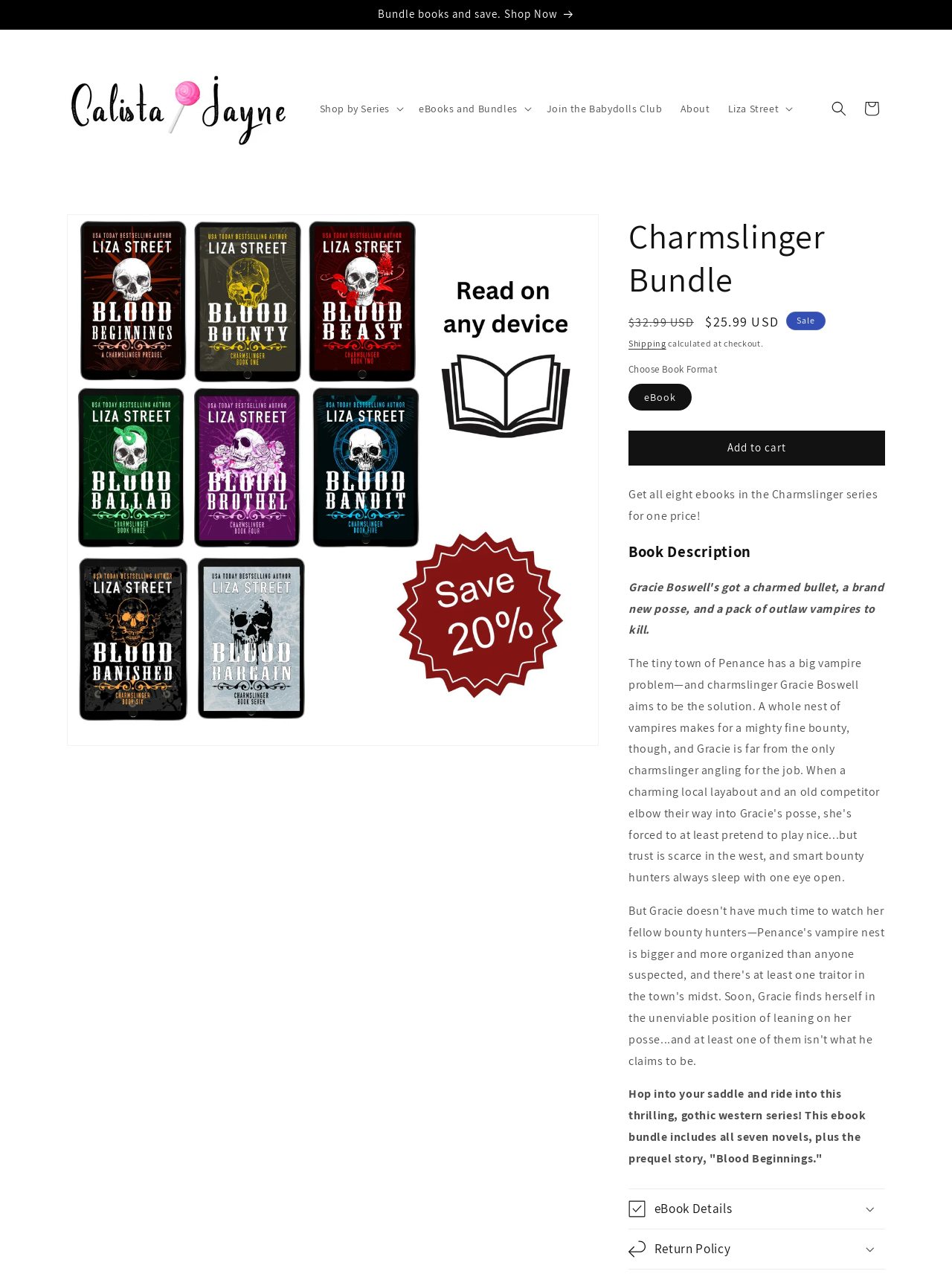Please pinpoint the bounding box coordinates for the region I should click to adhere to this instruction: "Join the Babydolls Club".

[0.565, 0.073, 0.705, 0.097]